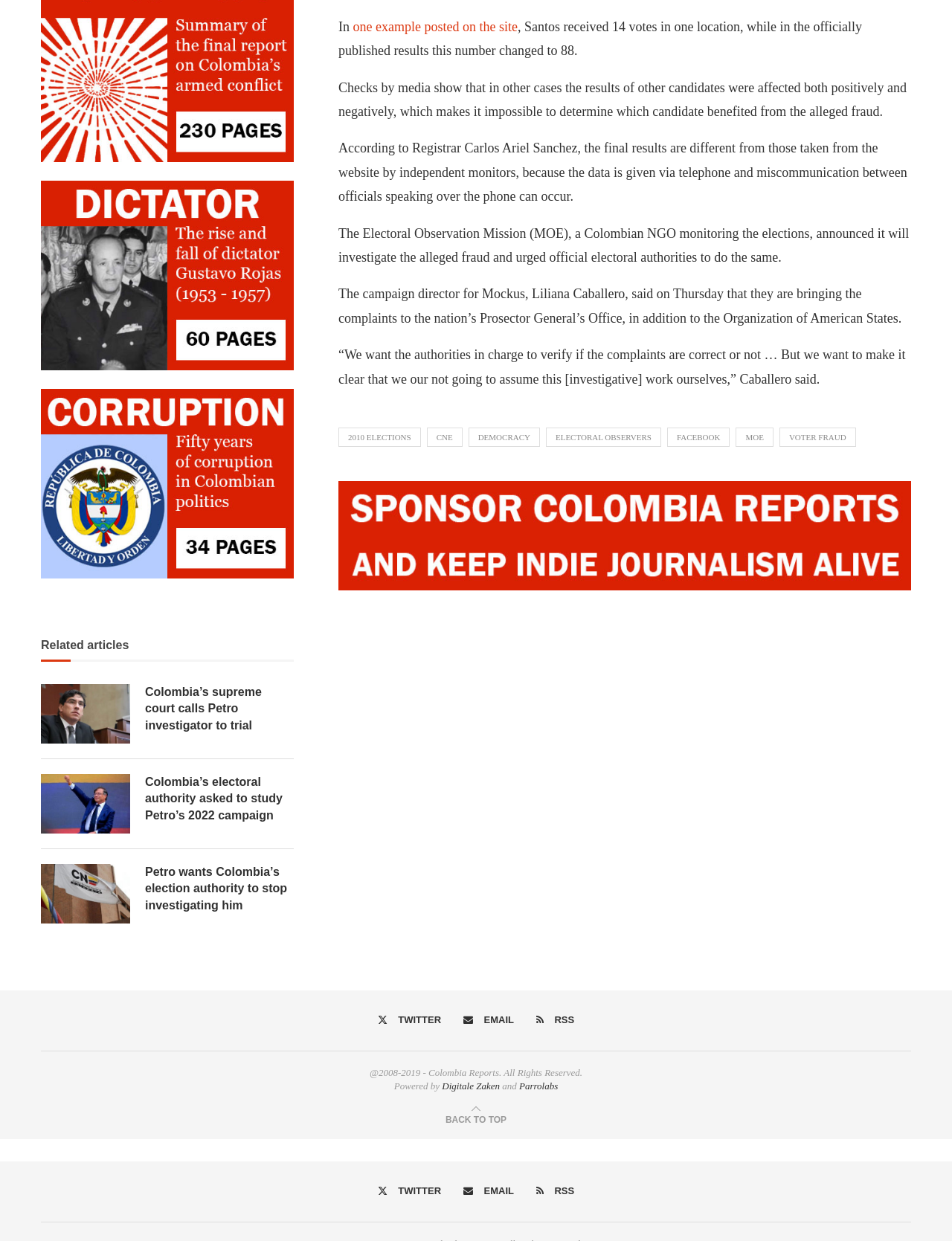What is the name of the website's publisher?
Craft a detailed and extensive response to the question.

The website's footer section mentions '@2008-2019 - Colombia Reports. All Rights Reserved.', indicating that Colombia Reports is the publisher of the website.